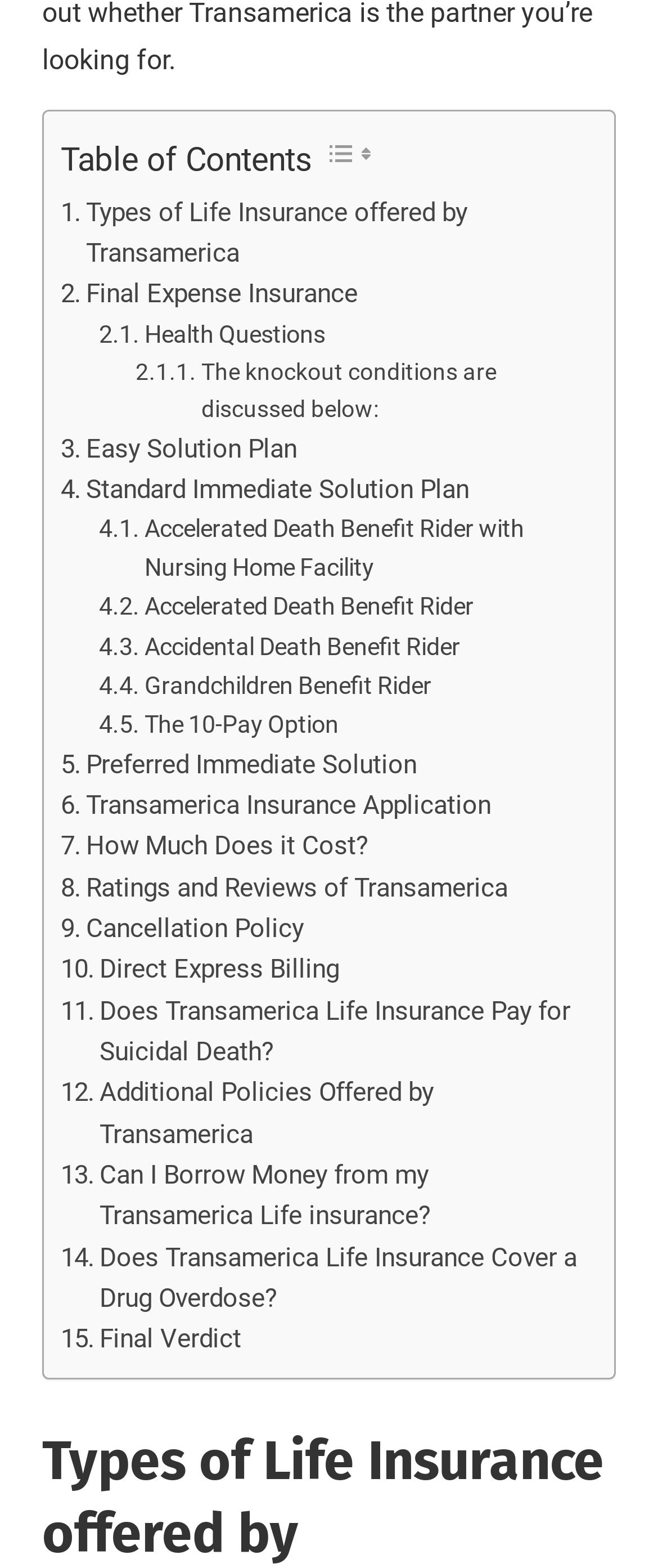Predict the bounding box coordinates of the area that should be clicked to accomplish the following instruction: "Learn about 'Health Questions'". The bounding box coordinates should consist of four float numbers between 0 and 1, i.e., [left, top, right, bottom].

[0.151, 0.201, 0.502, 0.226]